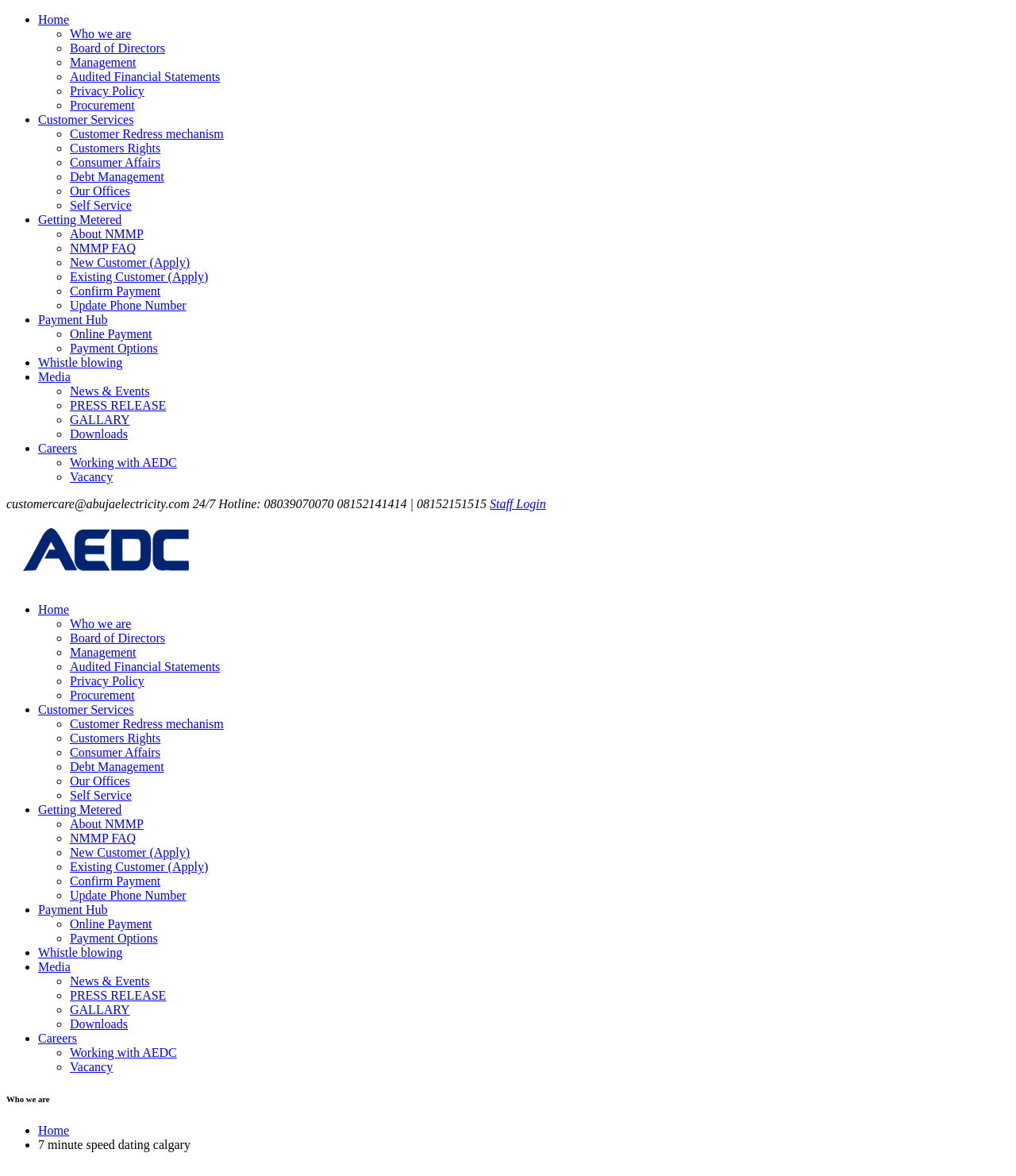Answer this question using a single word or a brief phrase:
What is the email address for customer care?

customercare@abujaelectricity.com